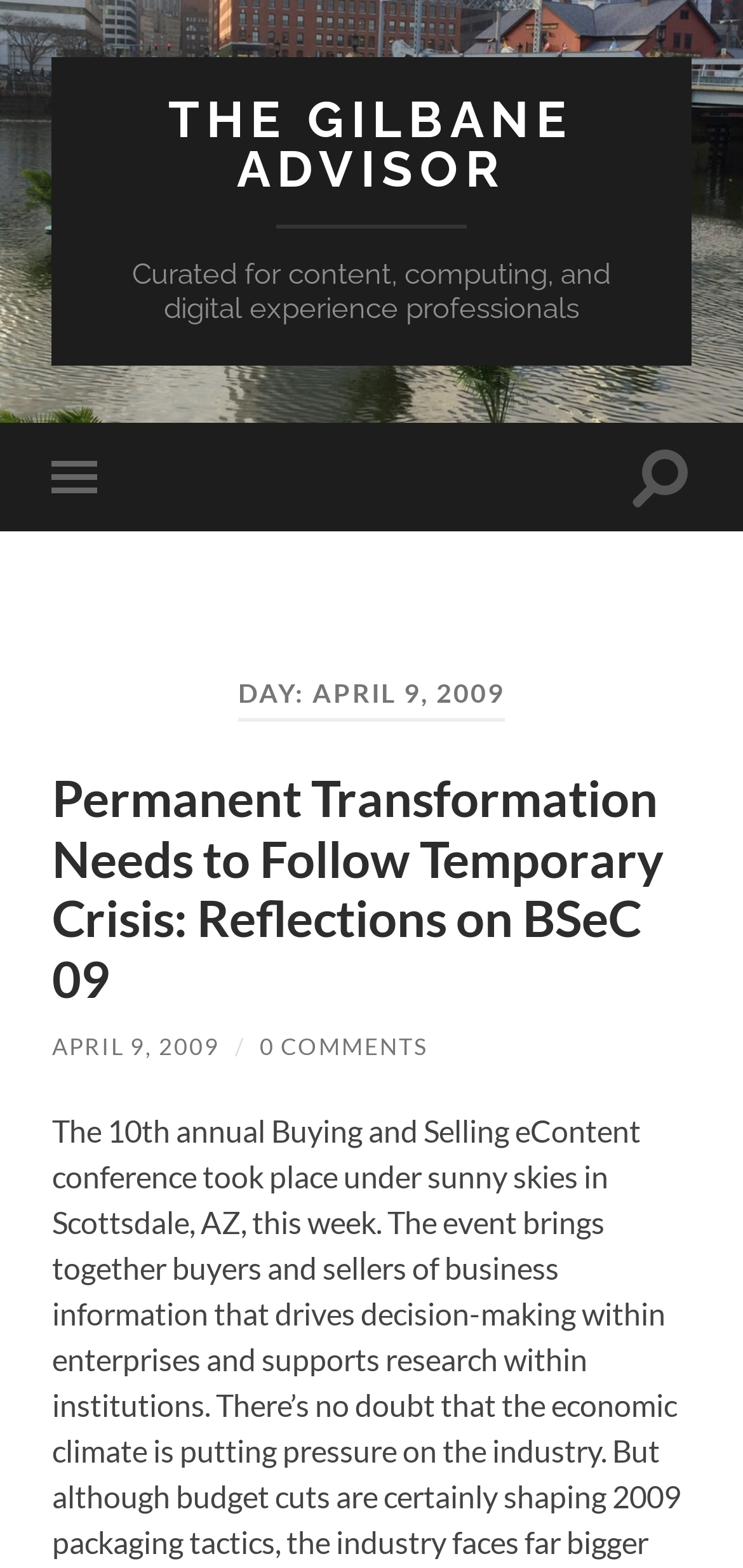How many articles are on this page?
Refer to the screenshot and deliver a thorough answer to the question presented.

I counted the number of article headings on the page, and there is only one article with the title 'Permanent Transformation Needs to Follow Temporary Crisis: Reflections on BSeC 09'.